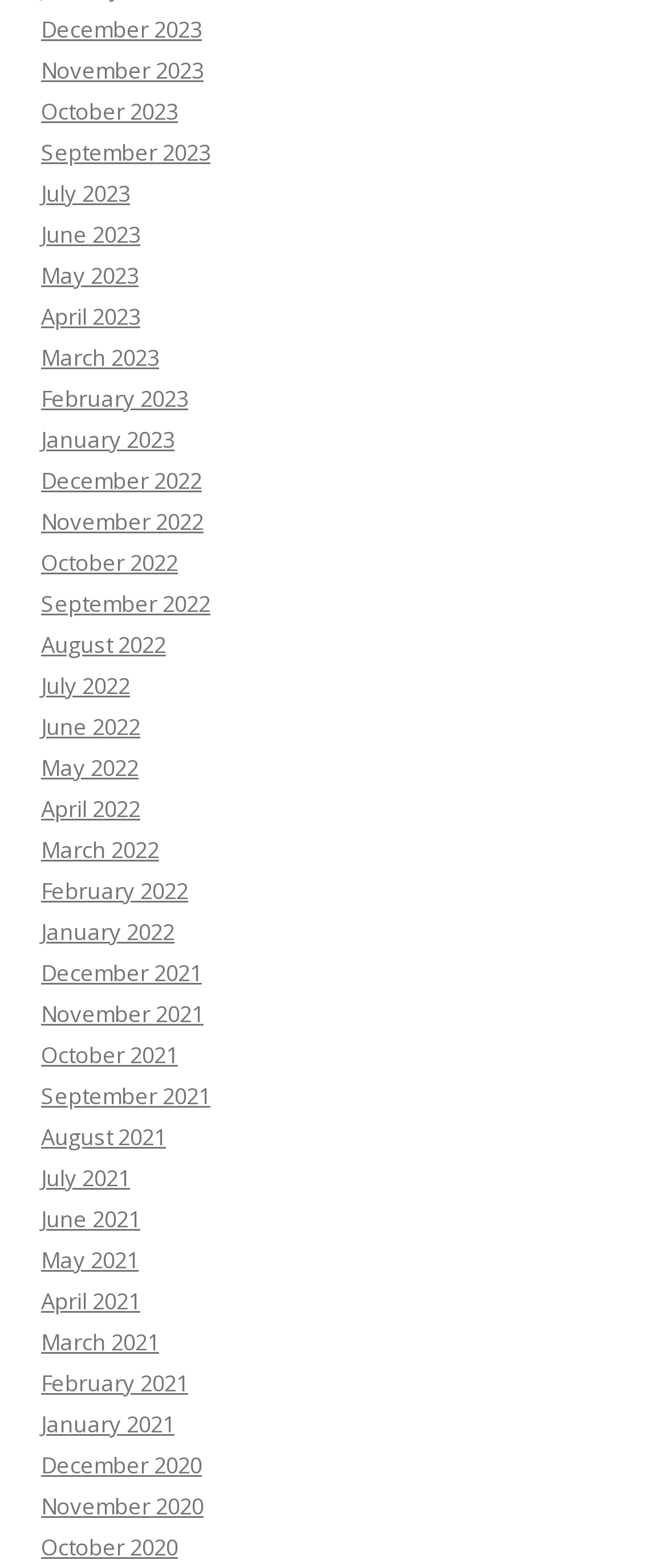Please identify the bounding box coordinates of the region to click in order to complete the given instruction: "View October 2020". The coordinates should be four float numbers between 0 and 1, i.e., [left, top, right, bottom].

[0.062, 0.977, 0.267, 0.997]